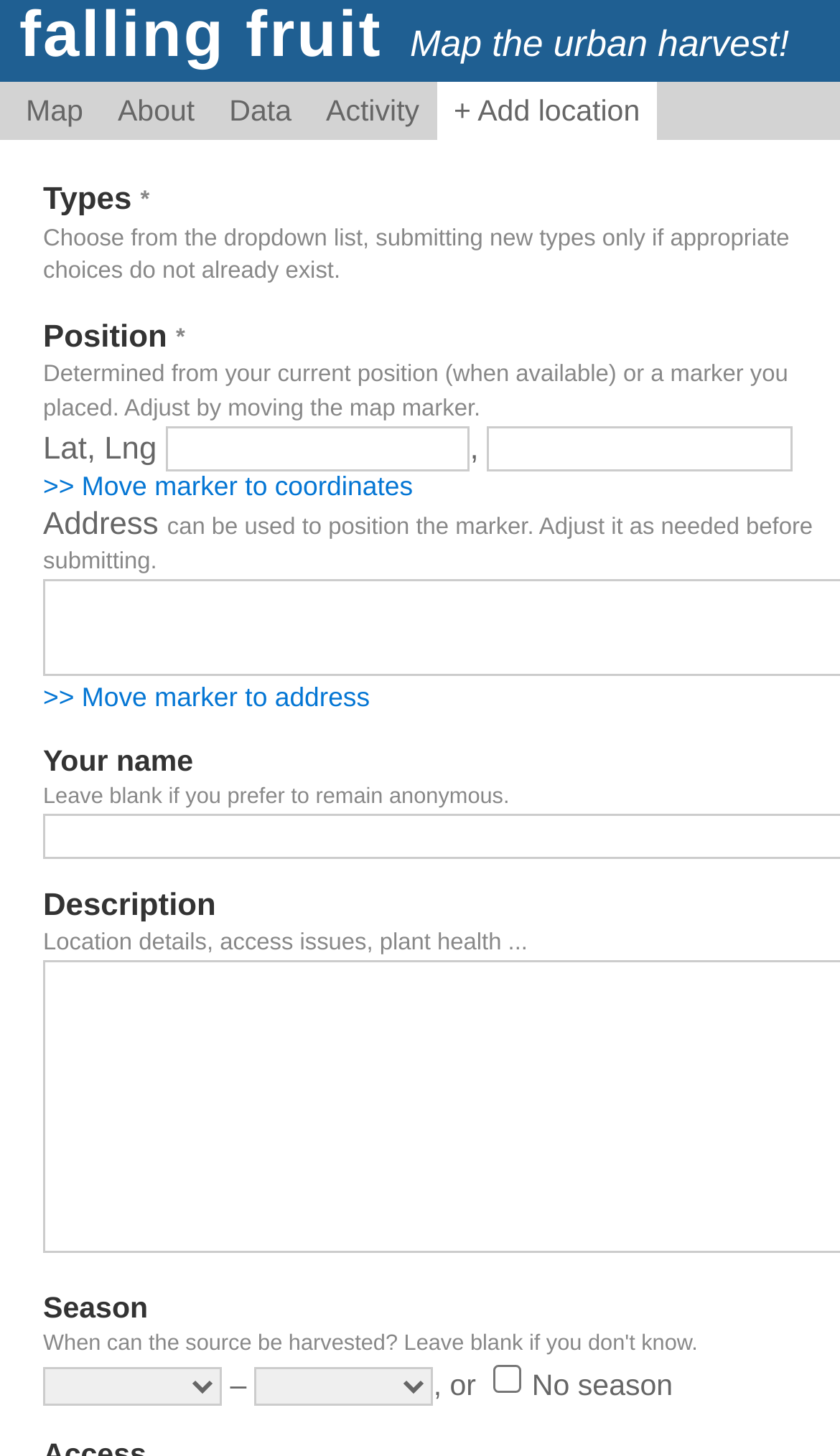Provide the bounding box coordinates of the area you need to click to execute the following instruction: "Enter latitude and longitude coordinates".

[0.197, 0.293, 0.559, 0.324]